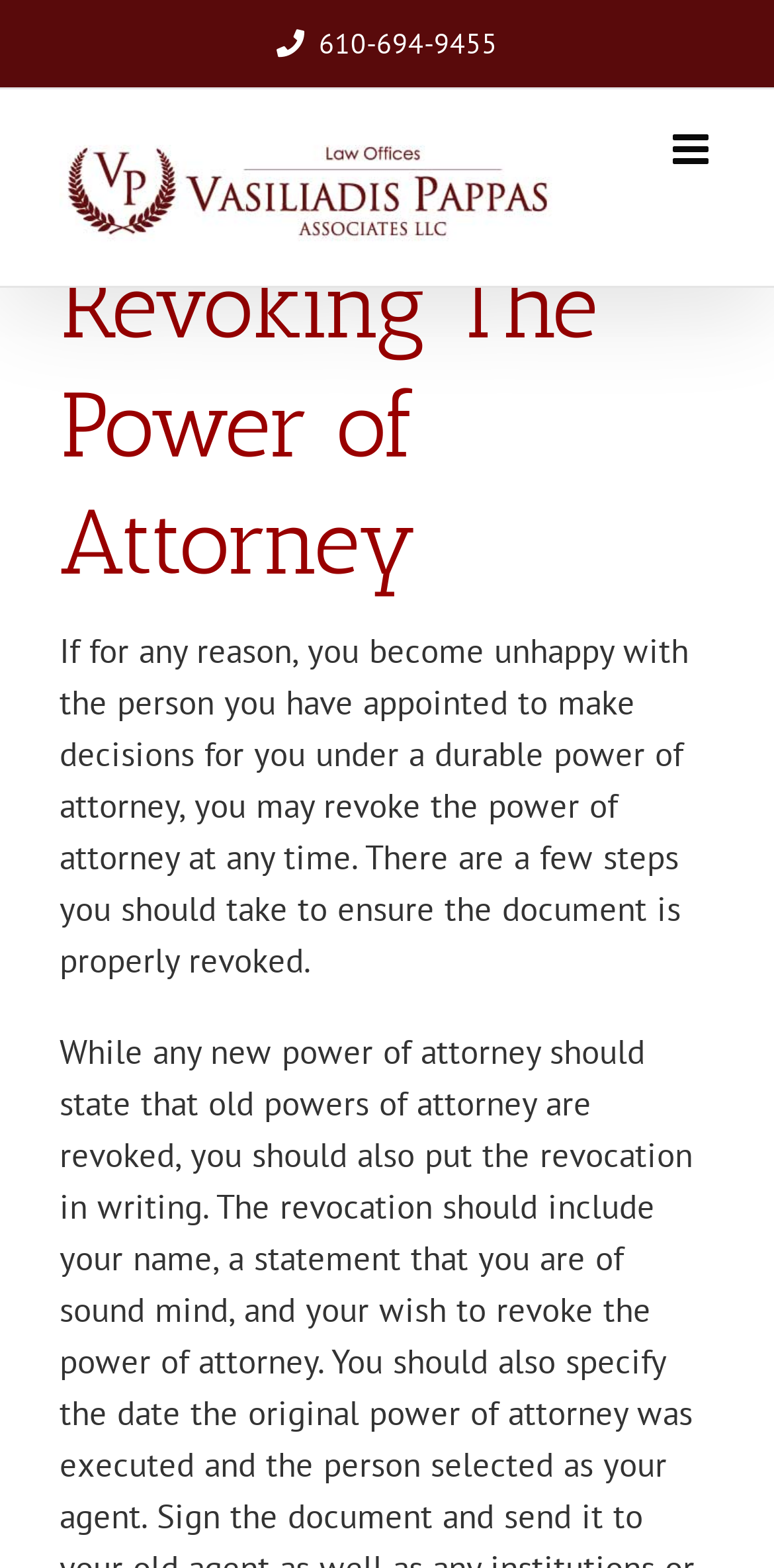What is the phone number to contact?
Please answer the question with a single word or phrase, referencing the image.

610-694-9455